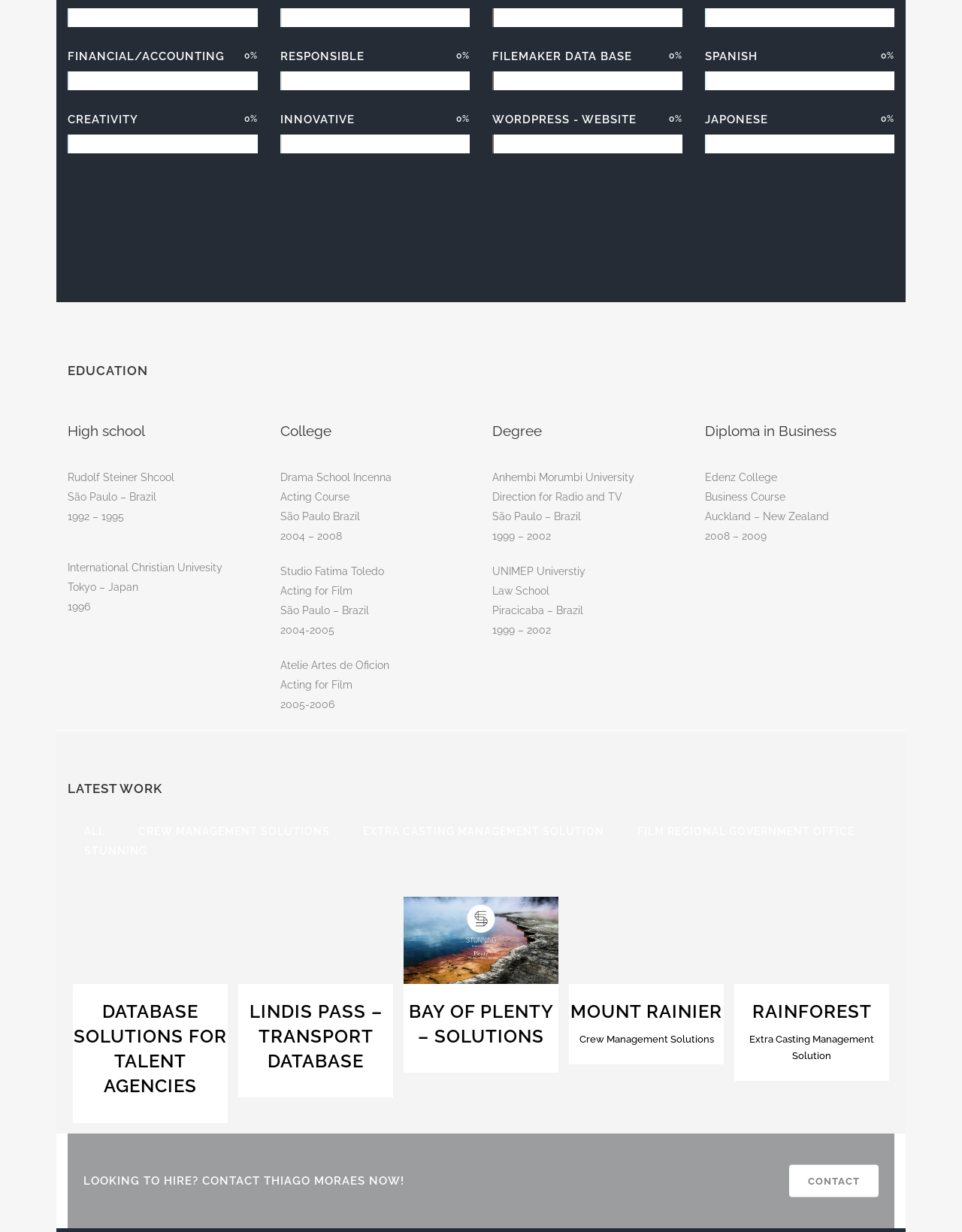Please specify the bounding box coordinates of the clickable section necessary to execute the following command: "view BAY OF PLENTY – SOLUTIONS".

[0.425, 0.812, 0.575, 0.85]